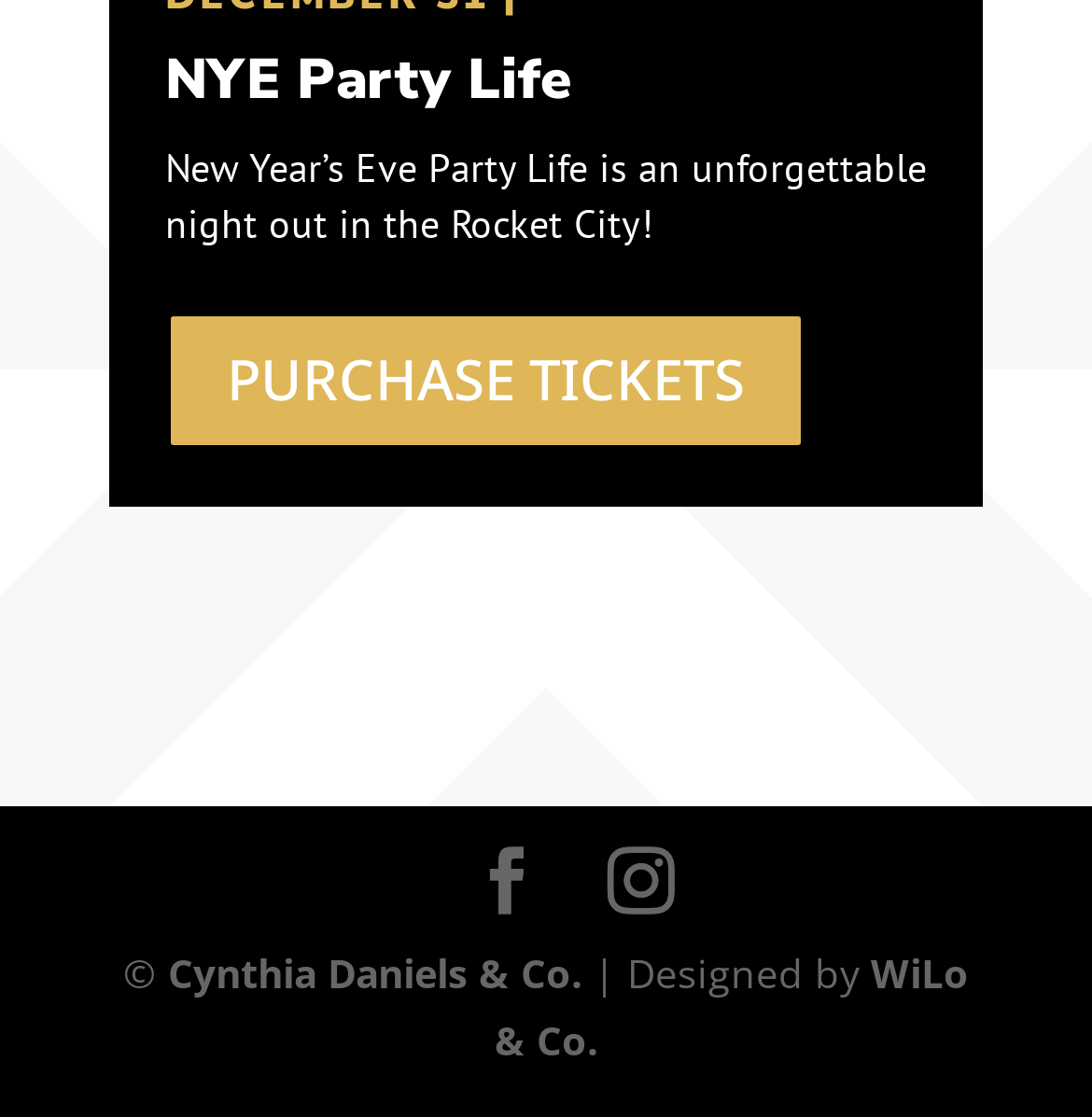Bounding box coordinates must be specified in the format (top-left x, top-left y, bottom-right x, bottom-right y). All values should be floating point numbers between 0 and 1. What are the bounding box coordinates of the UI element described as: Cynthia Daniels & Co.

[0.154, 0.848, 0.544, 0.896]